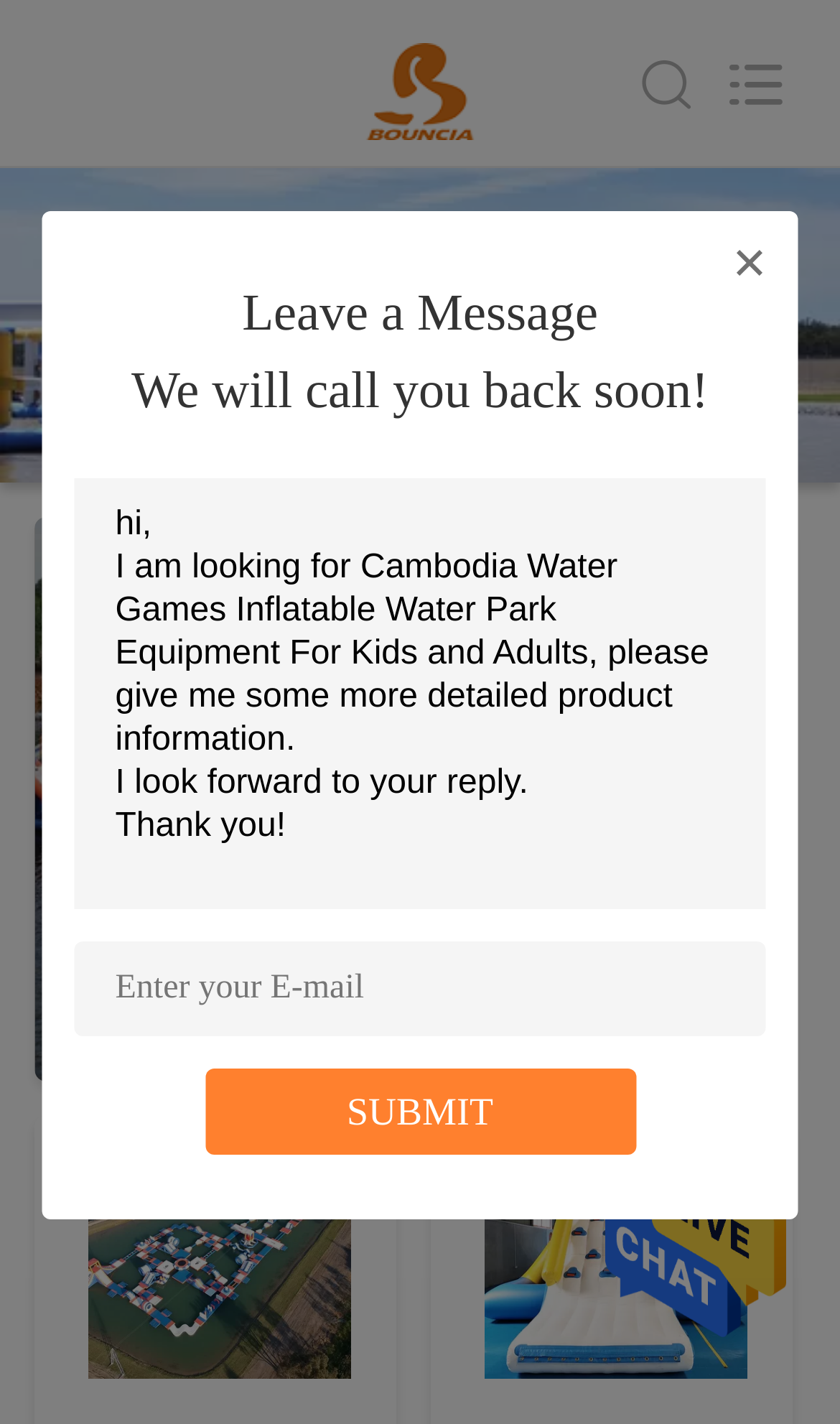Identify the bounding box coordinates for the UI element described as follows: "name="search" placeholder="Search what you want"". Ensure the coordinates are four float numbers between 0 and 1, formatted as [left, top, right, bottom].

[0.0, 0.0, 0.88, 0.118]